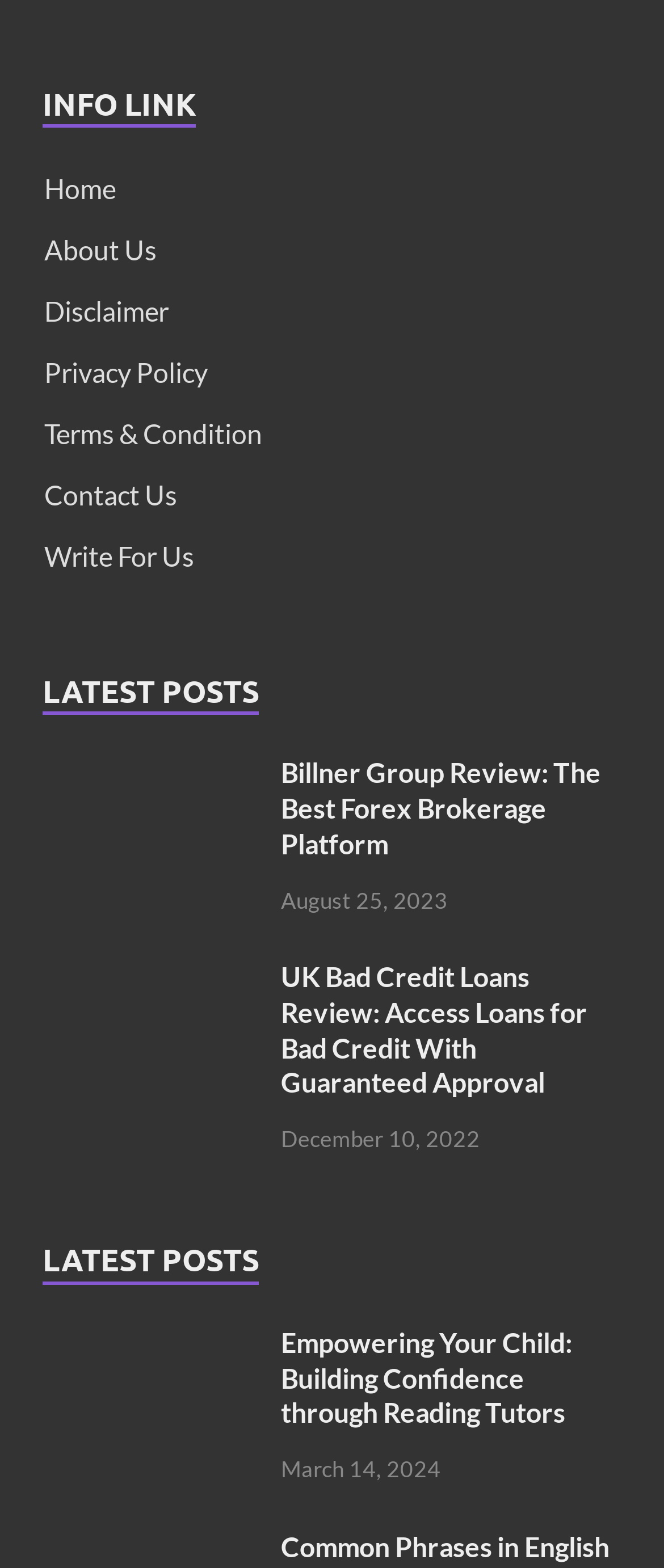What is the date of the post 'Empowering Your Child Building Confidence through Reading Tutors'?
From the image, respond with a single word or phrase.

March 14, 2024